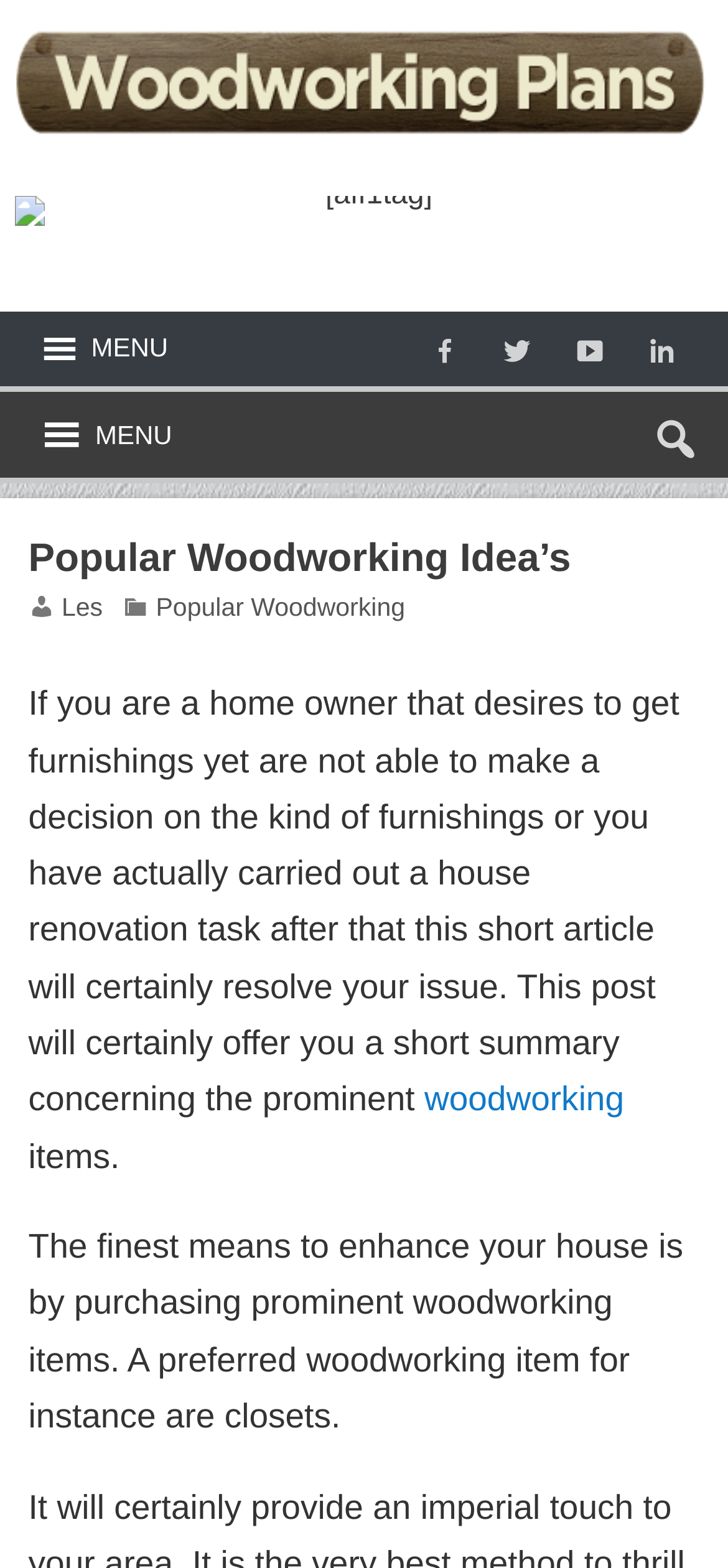What is the purpose of the search box?
Examine the image and provide an in-depth answer to the question.

The search box is located at the top right corner of the webpage, and it is likely intended for users to search for specific woodworking plans or ideas within the website.